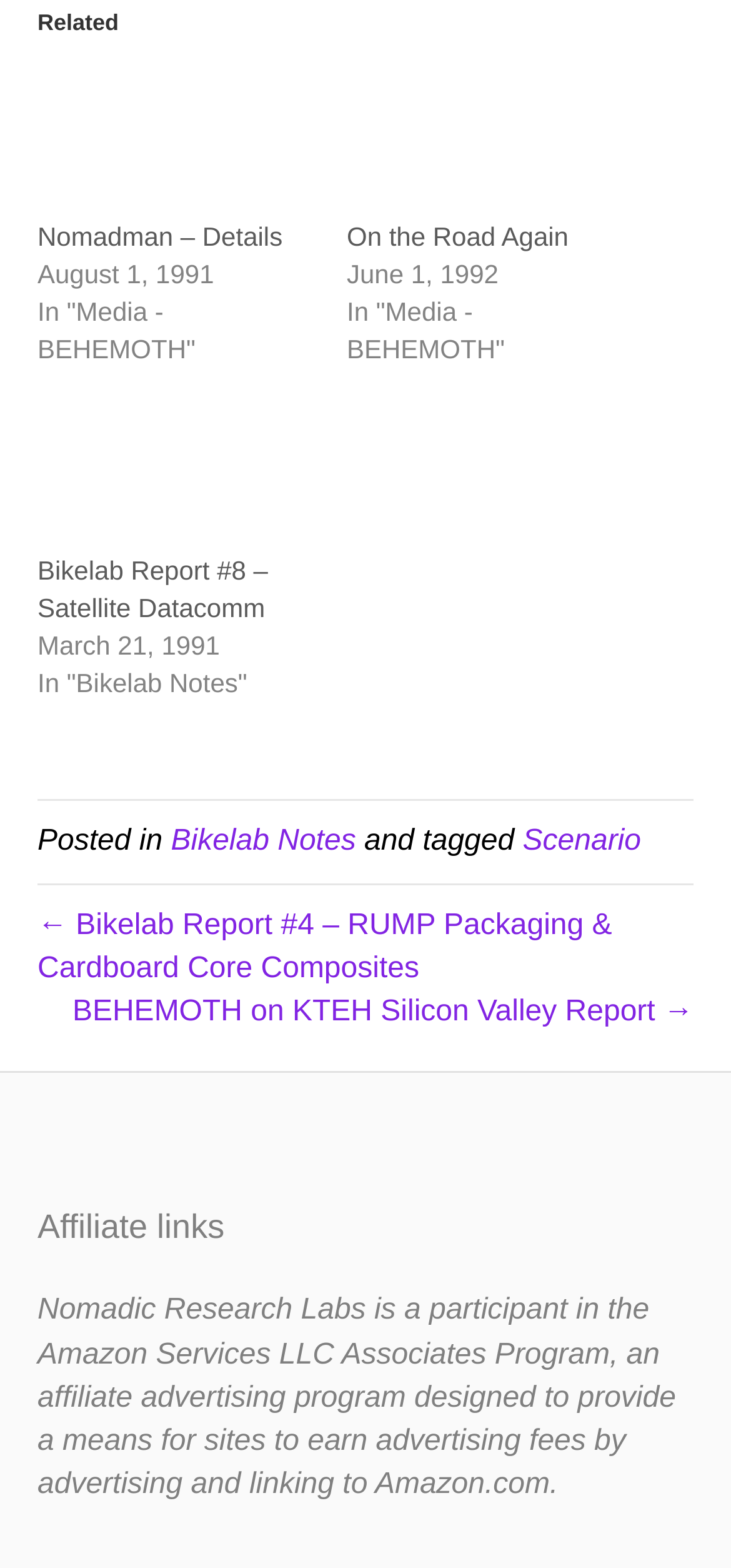Give a concise answer using only one word or phrase for this question:
When was the article 'On the Road Again' published?

June 1, 1992